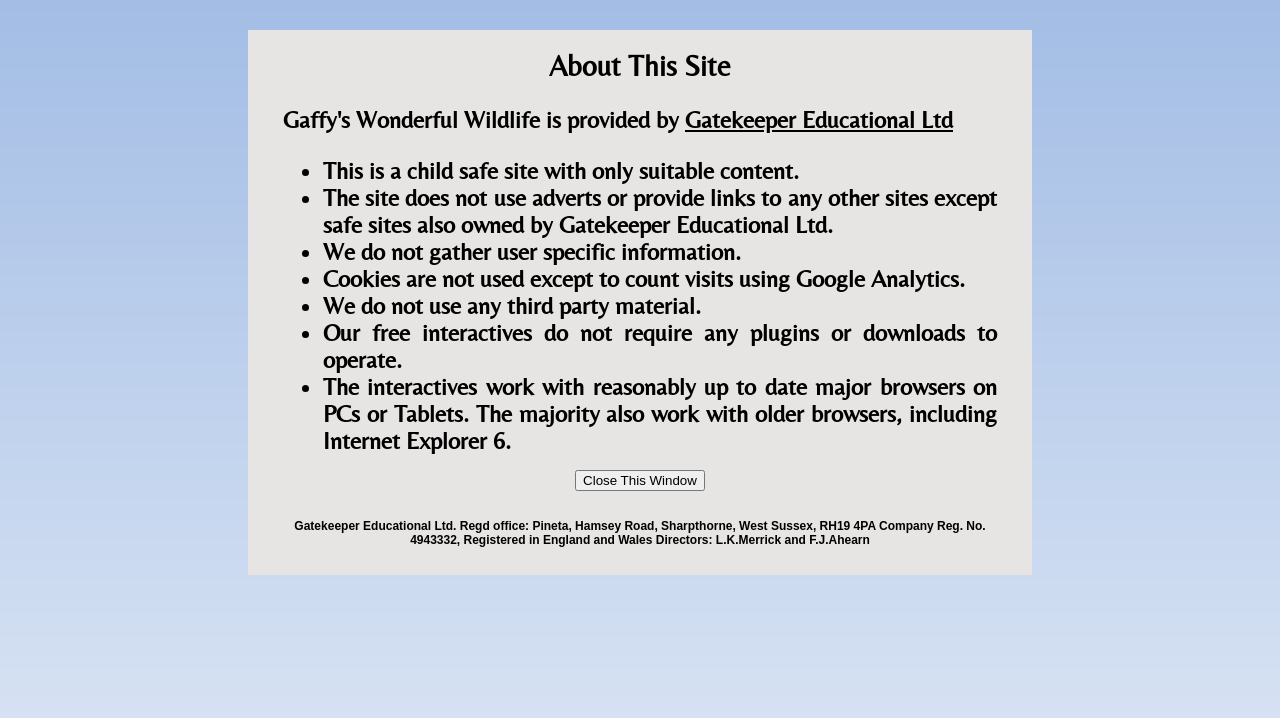What is the purpose of this website?
Examine the image and give a concise answer in one word or a short phrase.

Child safe site